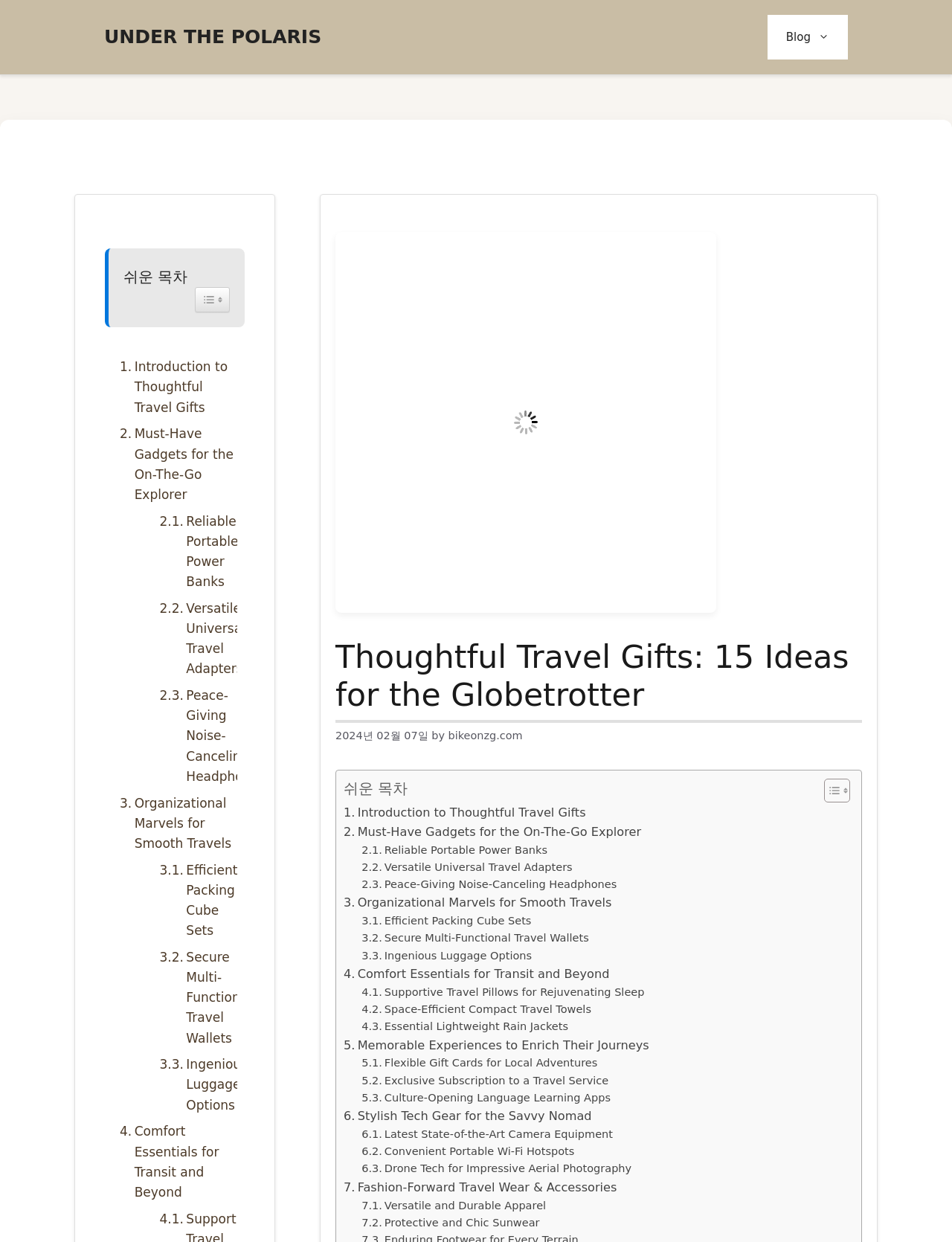Use a single word or phrase to answer the question:
What is the main topic of this webpage?

Travel gifts